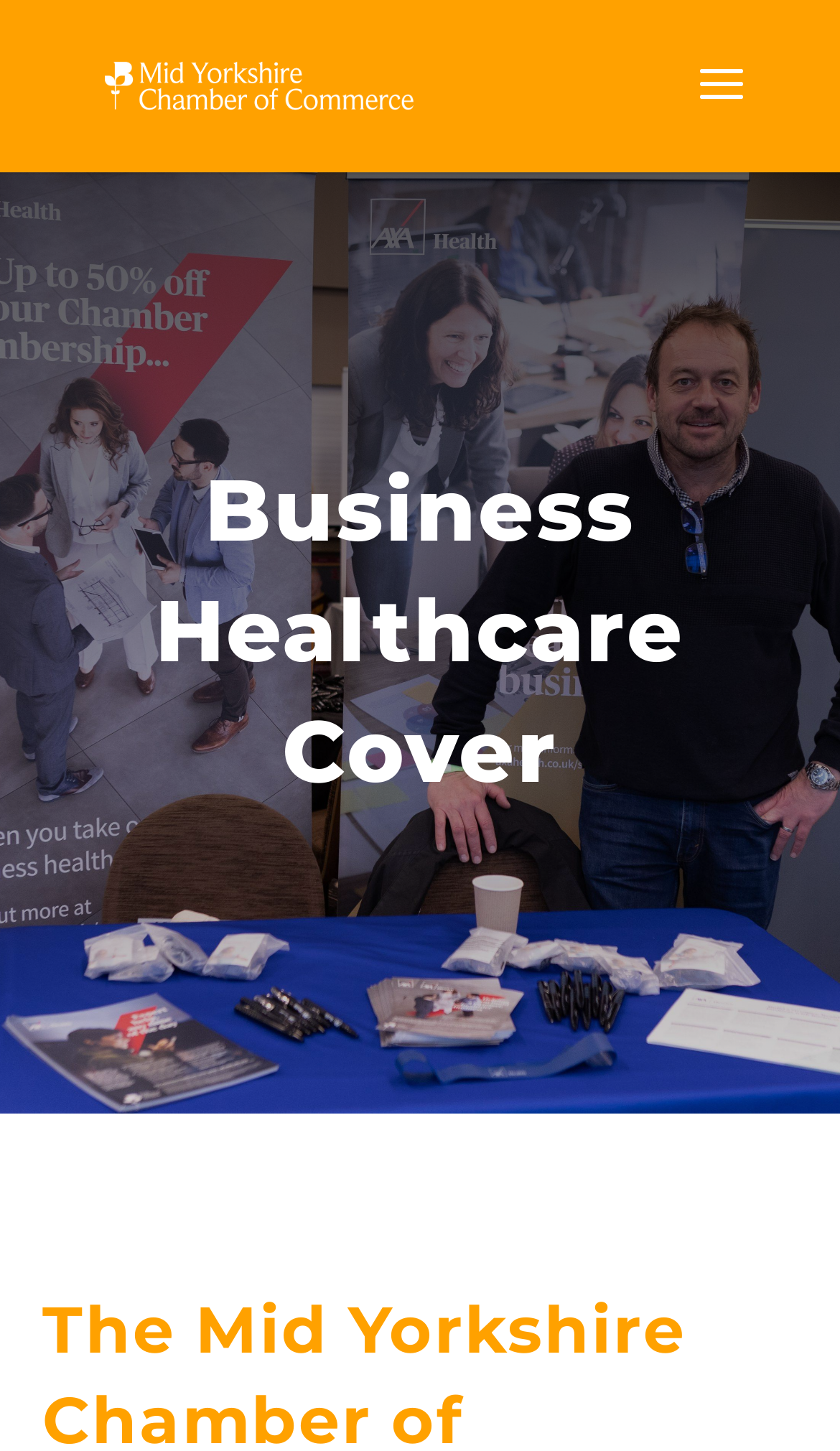Find the headline of the webpage and generate its text content.

Business Healthcare Cover